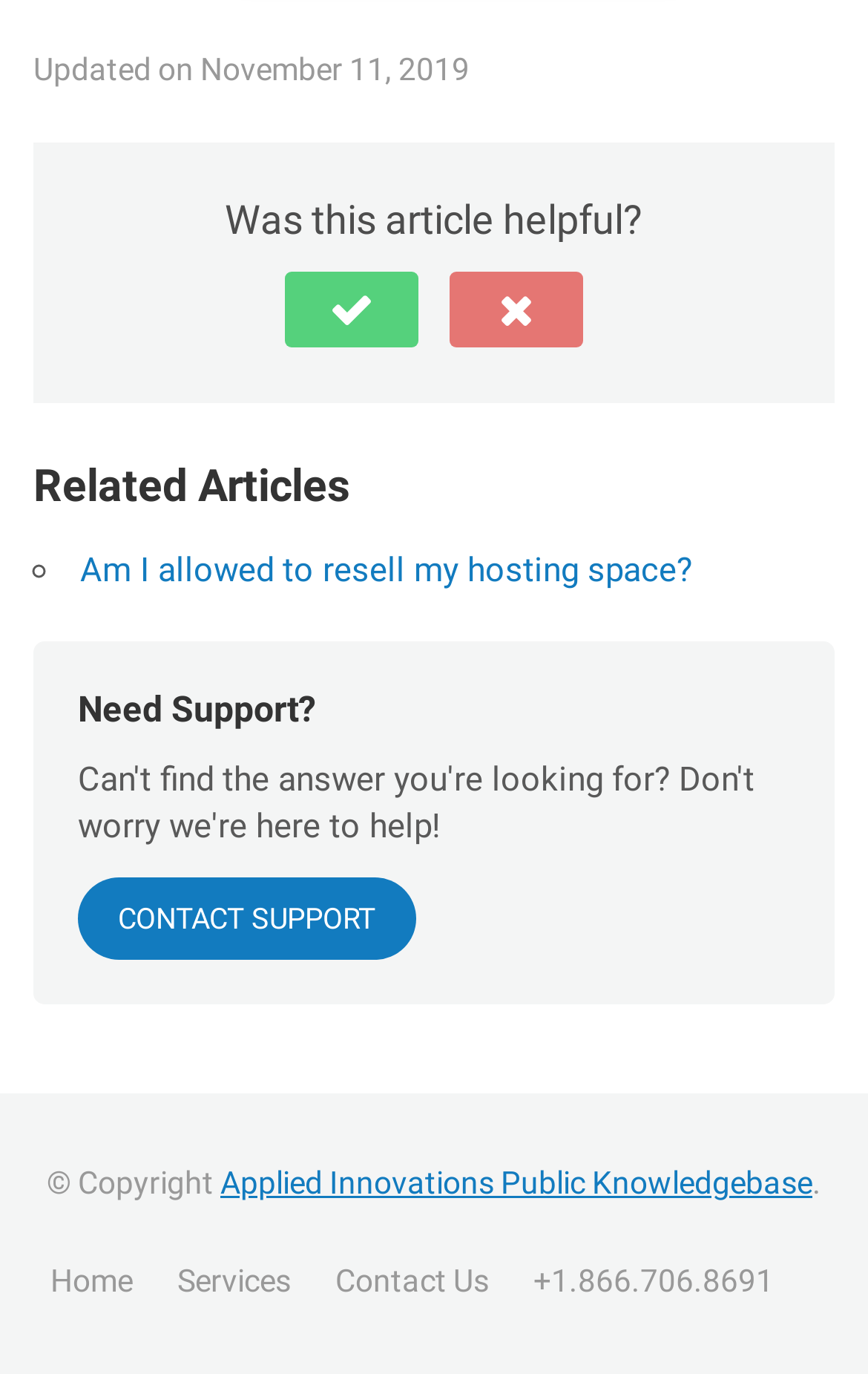Respond to the question below with a concise word or phrase:
What is the copyright information at the bottom of the webpage?

Applied Innovations Public Knowledgebase